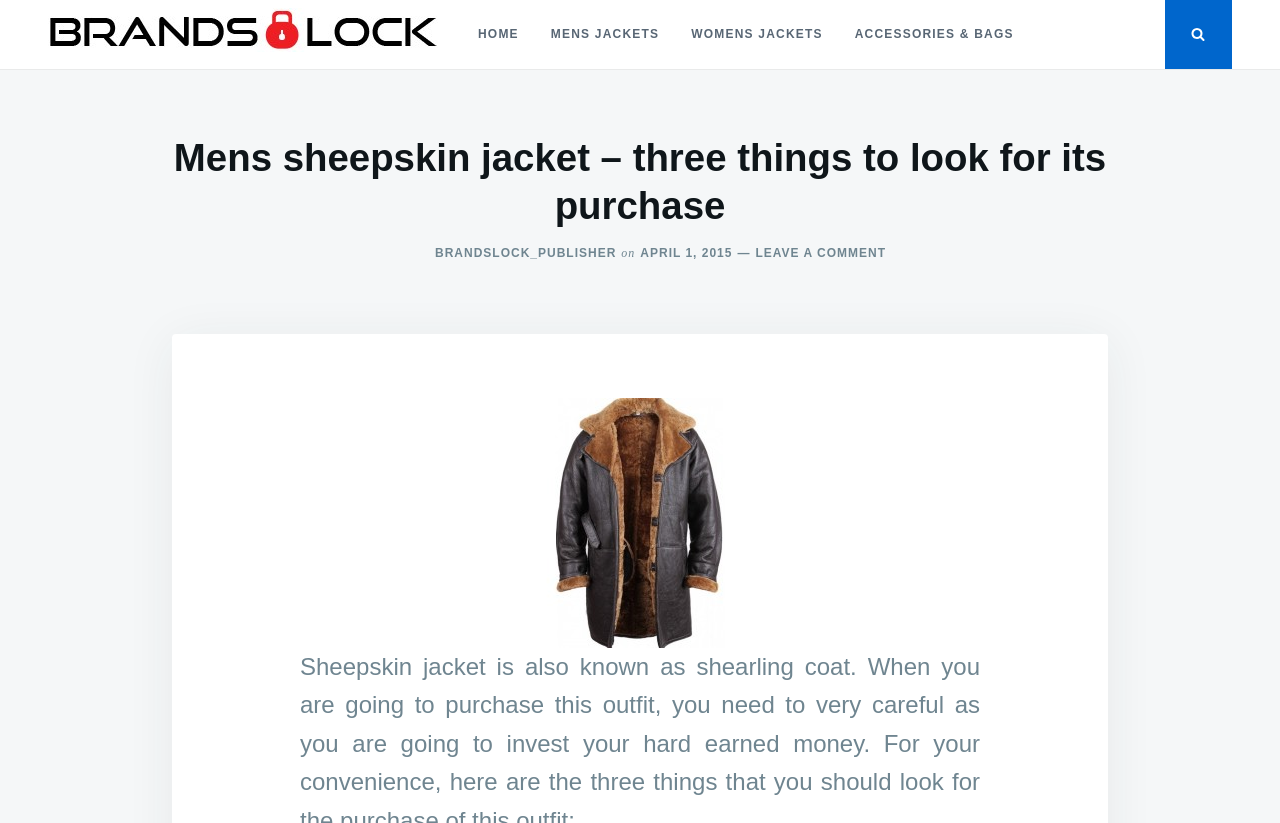What is the category of jackets mentioned?
Provide an in-depth and detailed answer to the question.

The category of jackets mentioned can be determined by looking at the navigation links at the top of the page, which include 'MENS JACKETS', 'WOMENS JACKETS', and 'ACCESSORIES & BAGS'. This suggests that the current page is related to mens jackets.